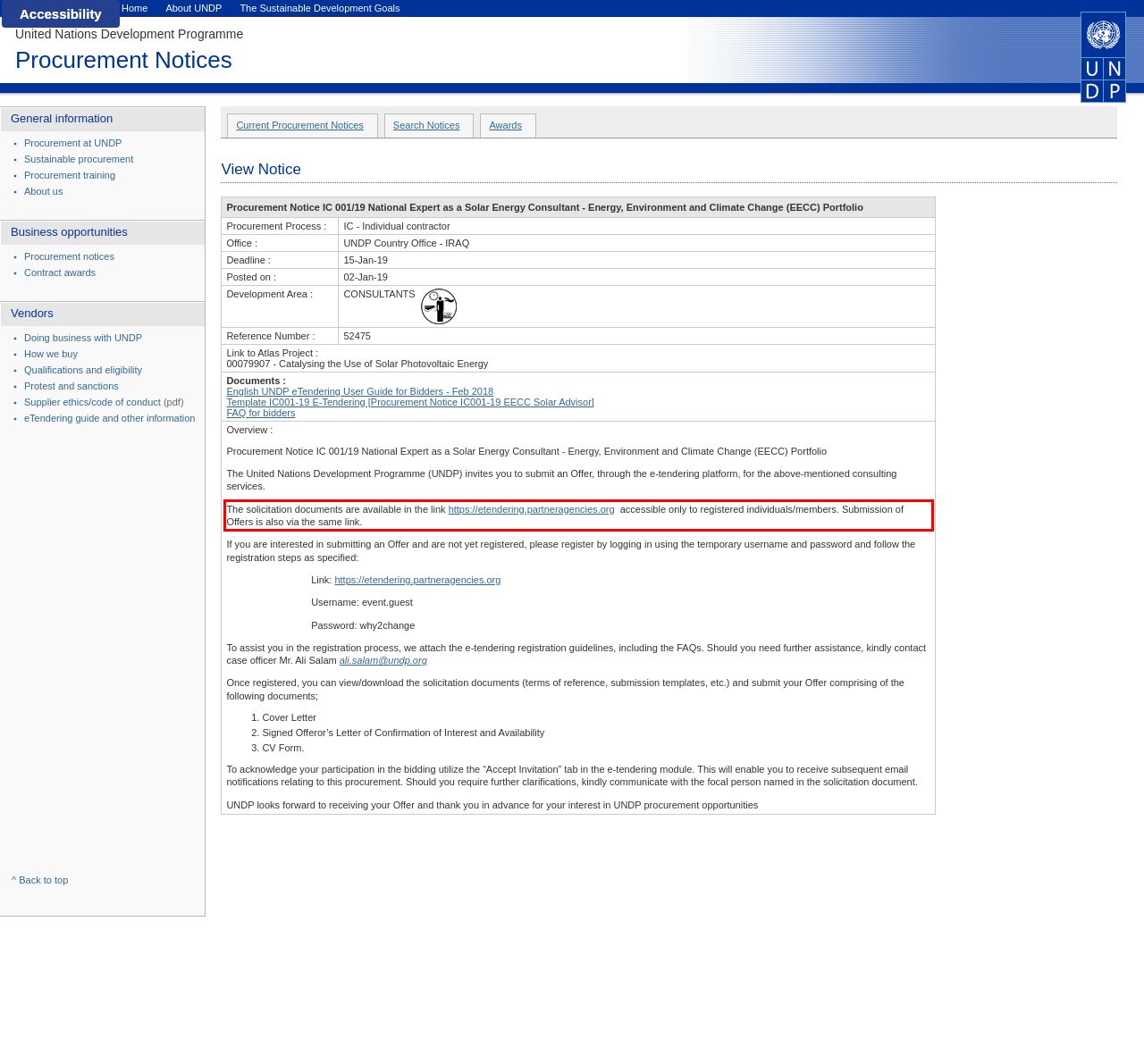You are given a screenshot of a webpage with a UI element highlighted by a red bounding box. Please perform OCR on the text content within this red bounding box.

The solicitation documents are available in the link https://etendering.partneragencies.org accessible only to registered individuals/members. Submission of Offers is also via the same link.